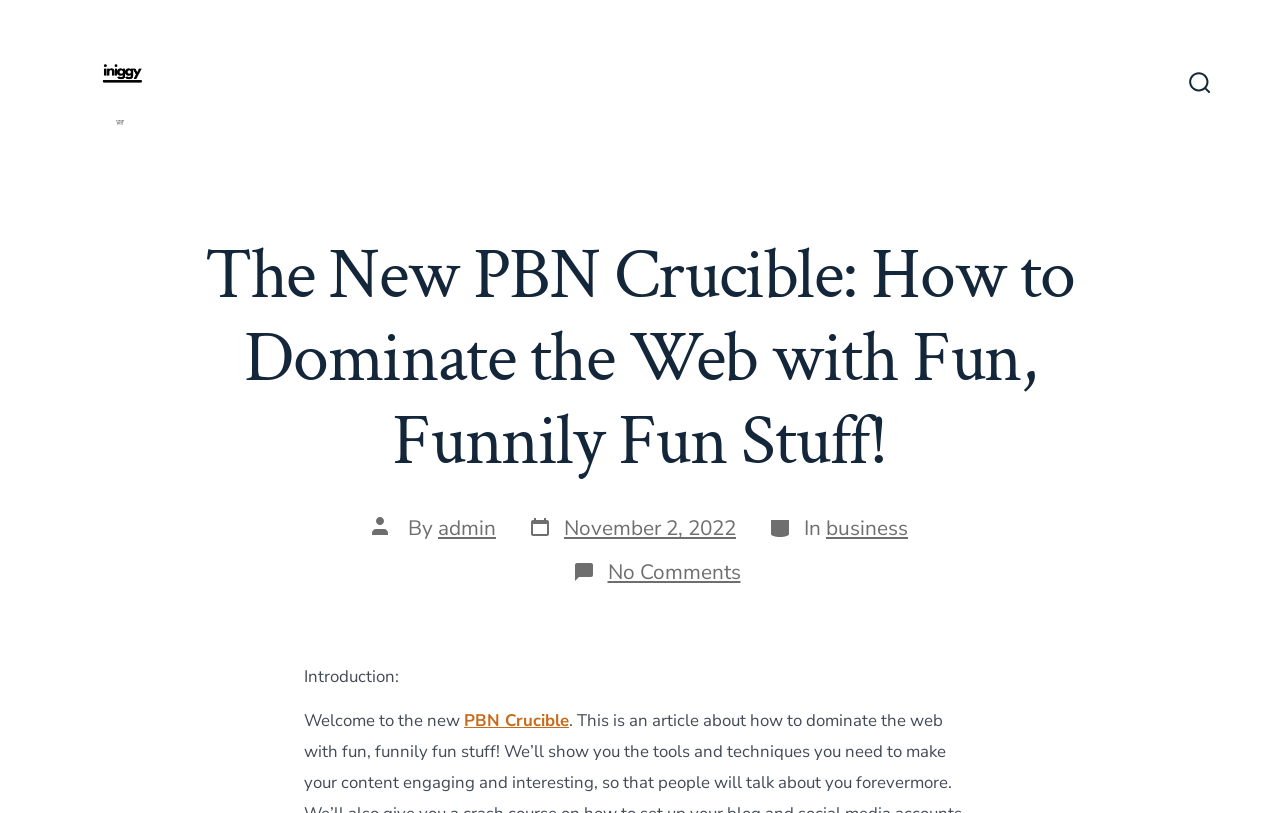Respond with a single word or phrase to the following question:
What is the author of the post?

admin